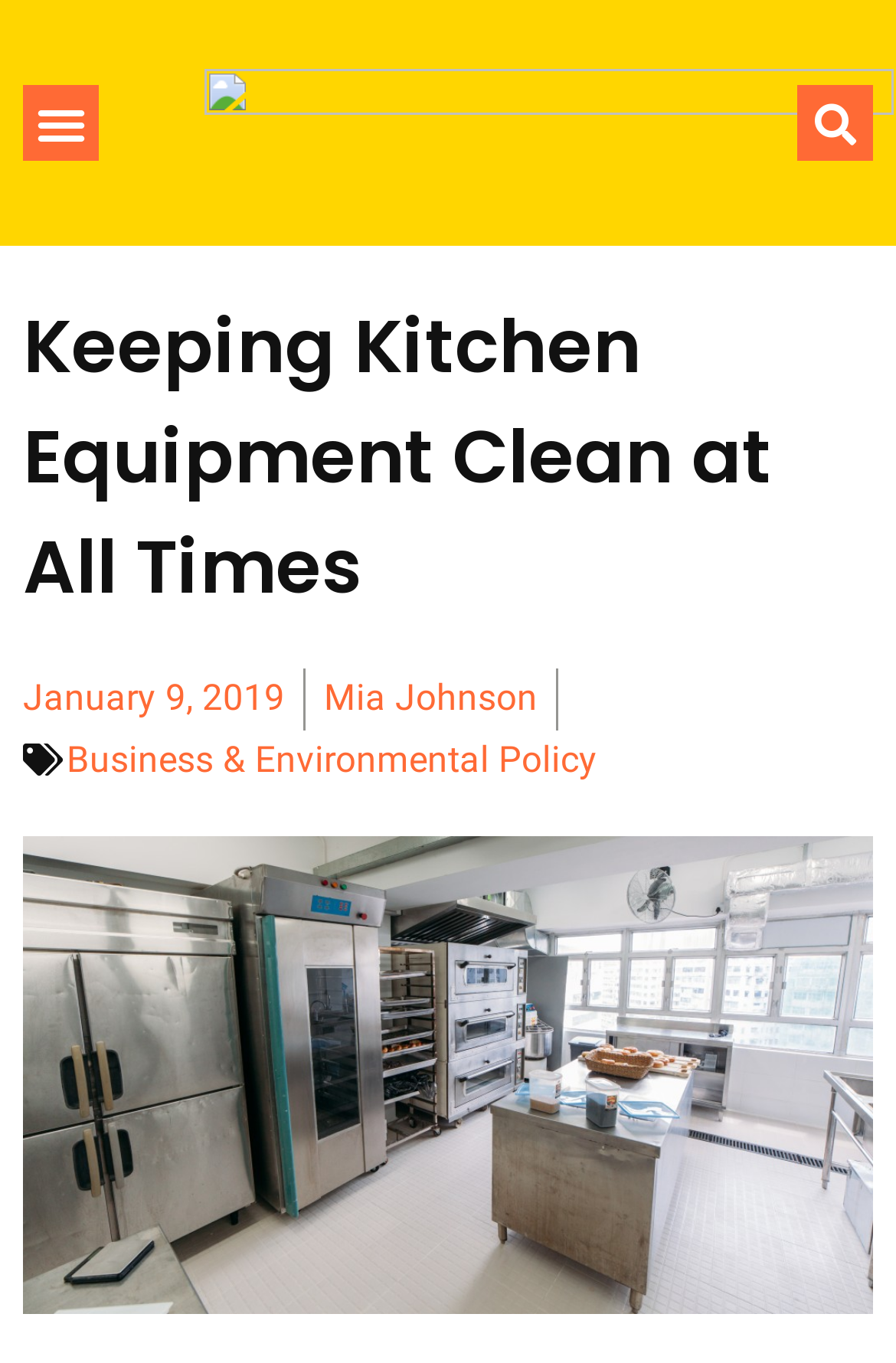Please provide a detailed answer to the question below by examining the image:
What is the purpose of the search button?

I found the search button by looking at the button element with the text 'Search' and inferred its purpose as it is located next to a search input field.